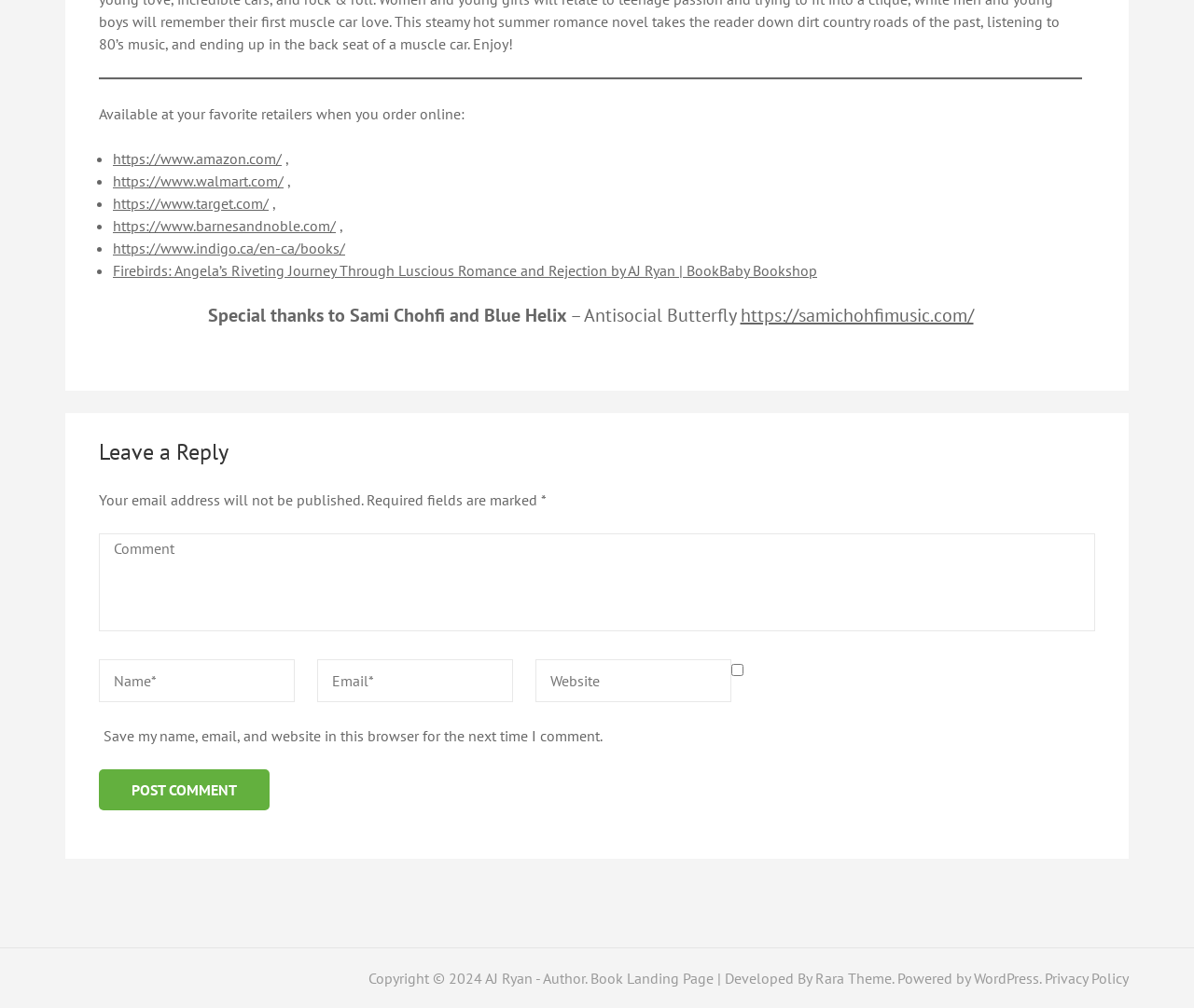Extract the bounding box for the UI element that matches this description: "name="submit" value="Post Comment"".

[0.083, 0.764, 0.226, 0.804]